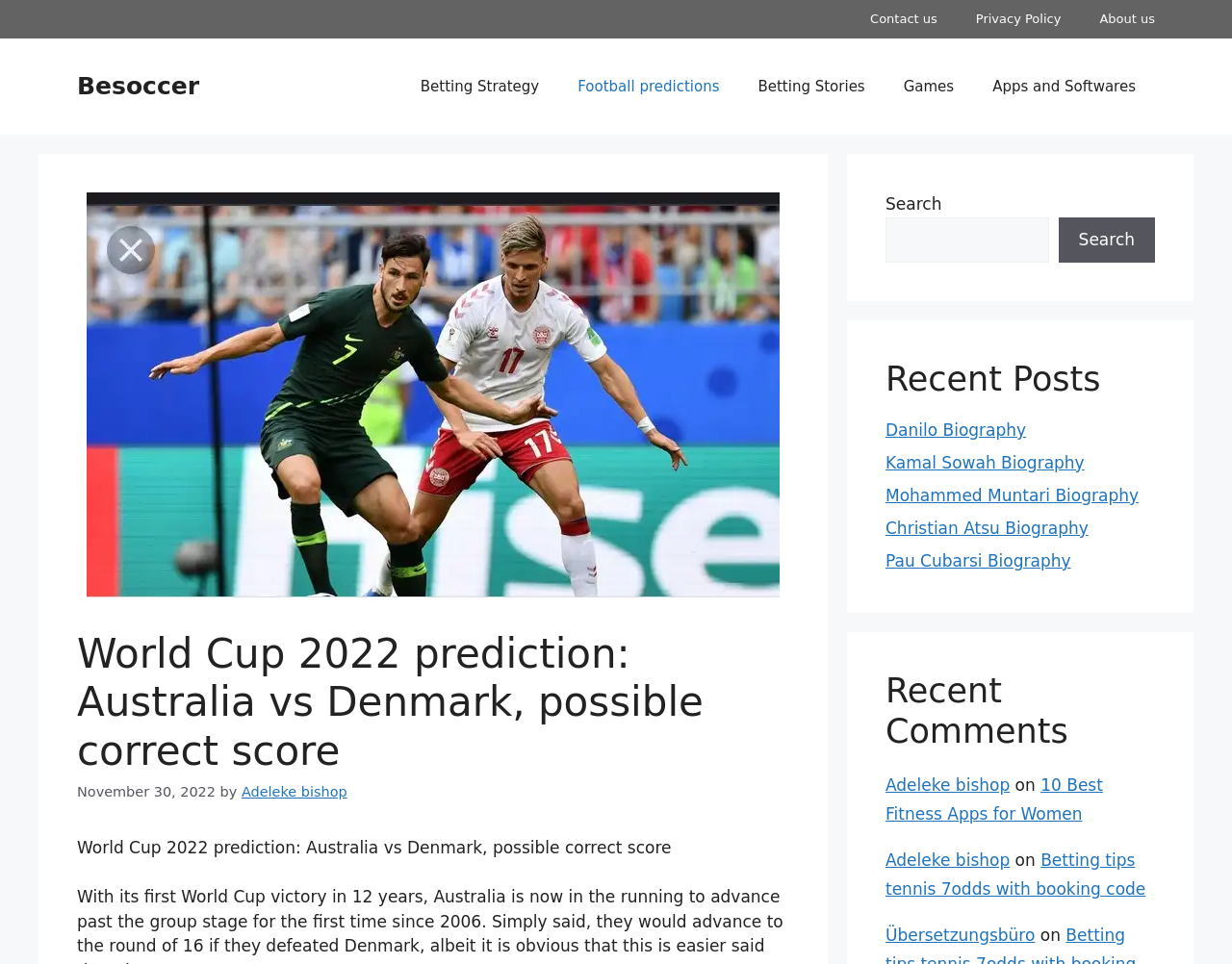Provide a short, one-word or phrase answer to the question below:
What type of content is available on this website?

Football predictions